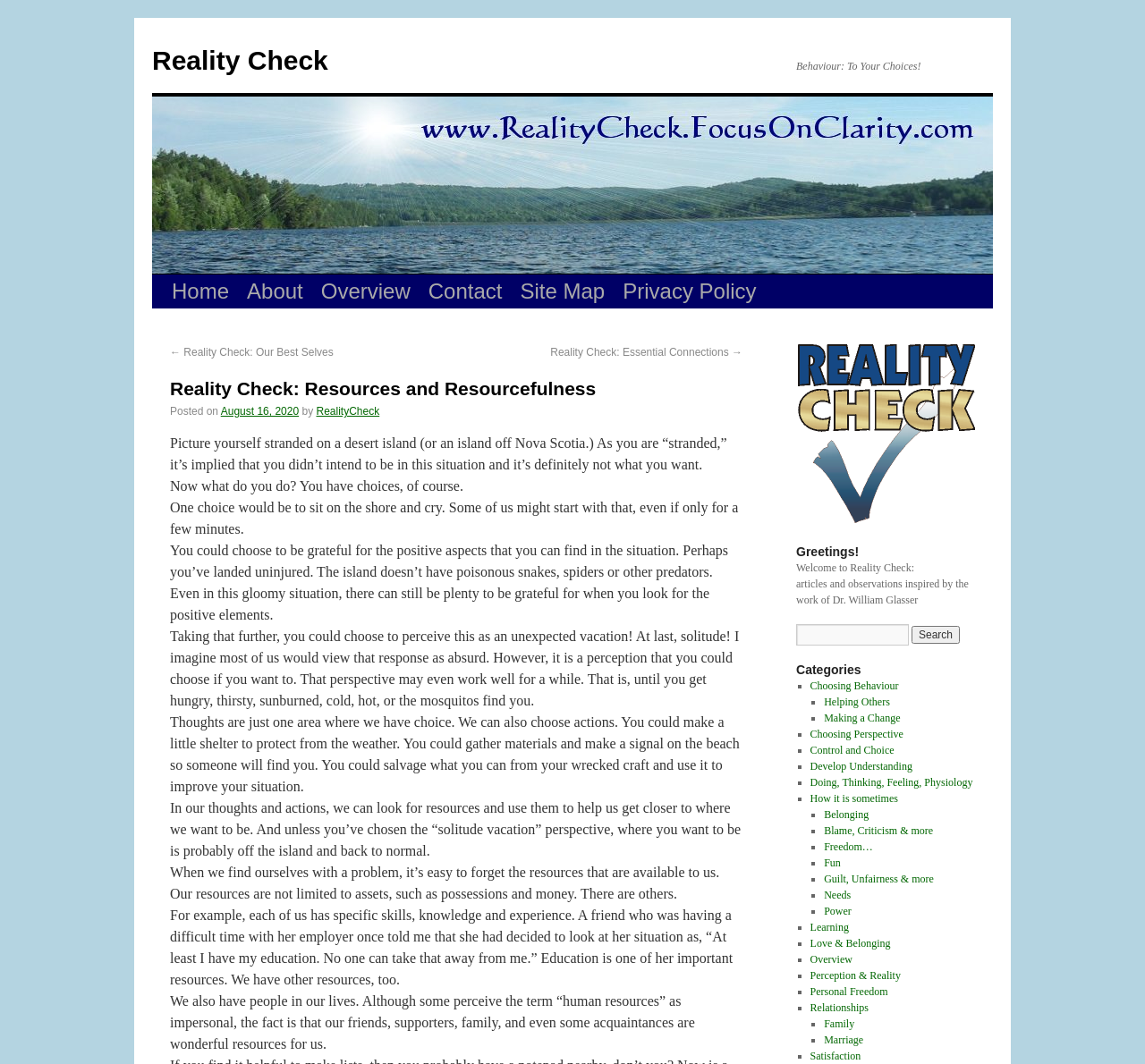What is the main topic of this article?
Answer the question with just one word or phrase using the image.

Resourcefulness